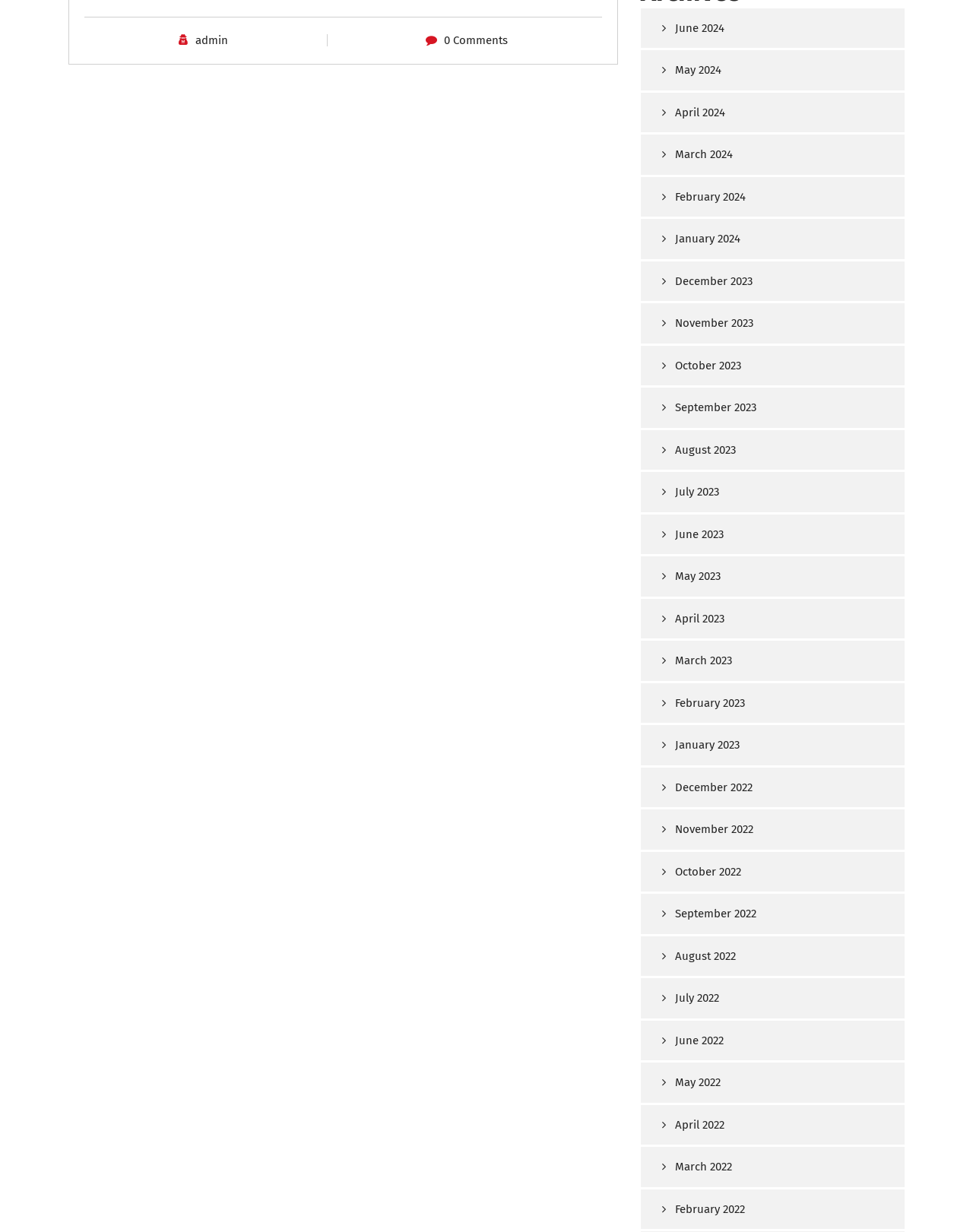What is the purpose of the links on the right side?
Answer the question with detailed information derived from the image.

Based on the structure and content of the webpage, I infer that the links on the right side, which are organized by month, serve as an archive or a way to access past content or articles.